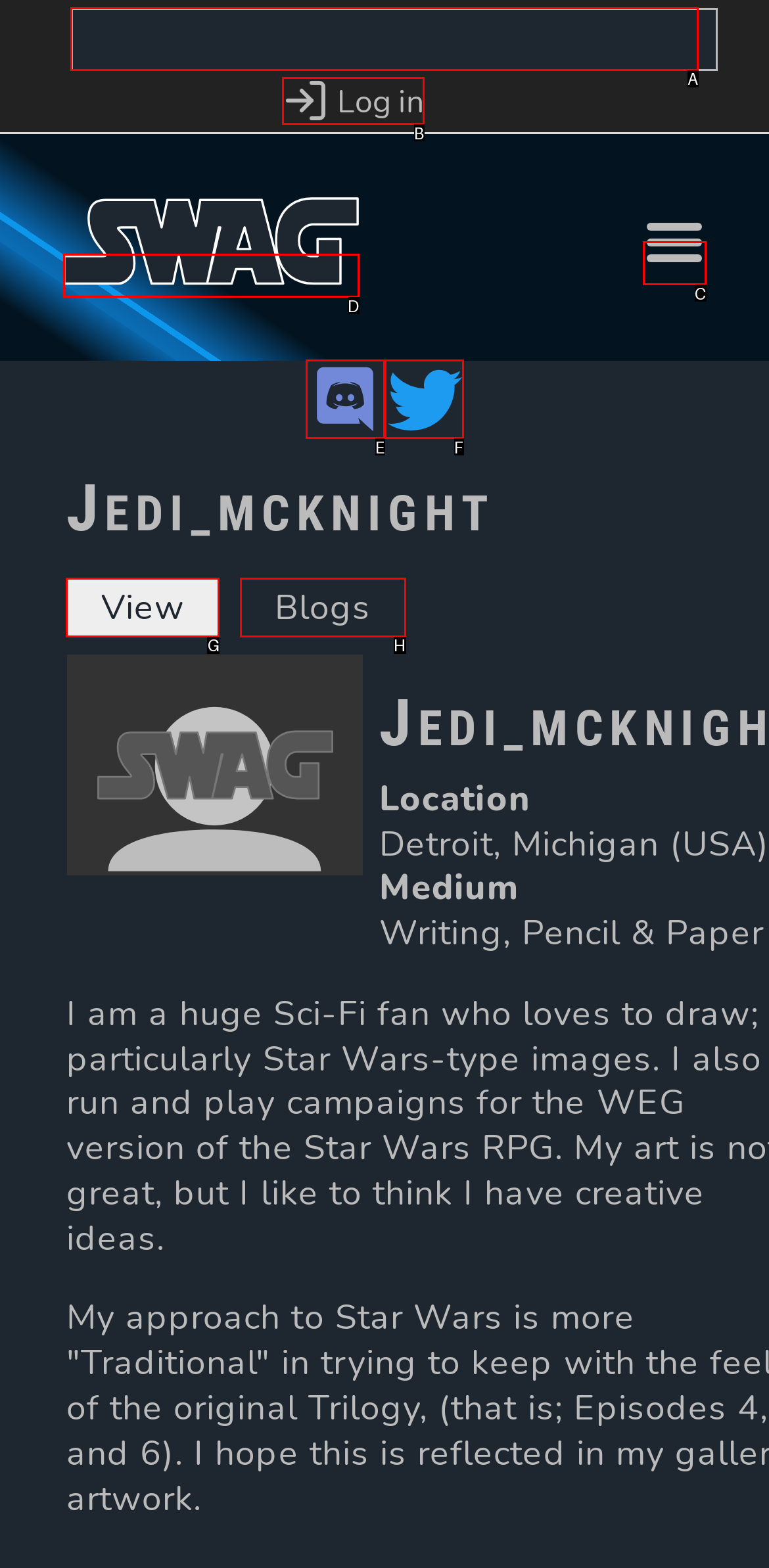Specify the letter of the UI element that should be clicked to achieve the following: Search for something
Provide the corresponding letter from the choices given.

A